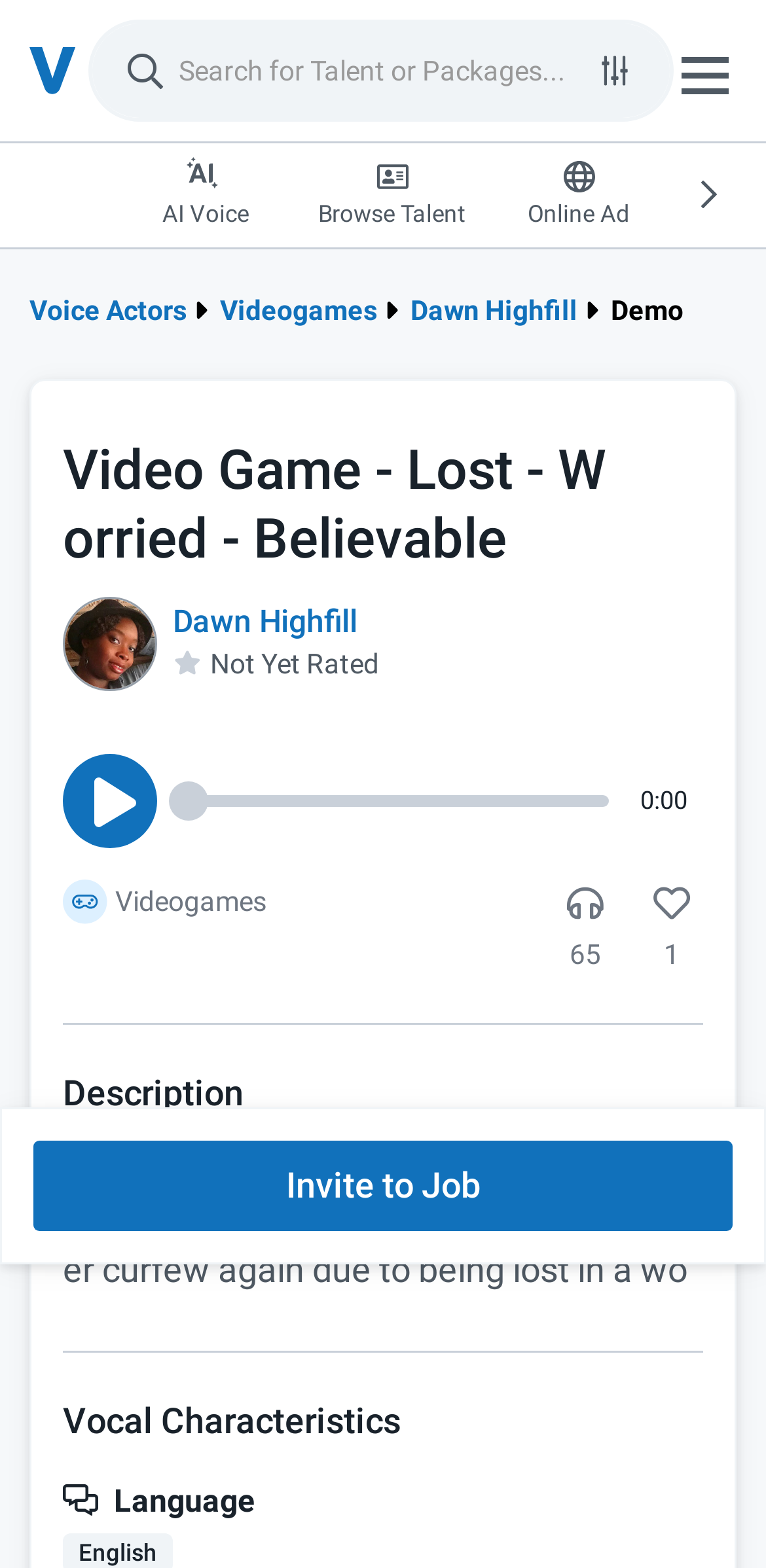Please specify the bounding box coordinates of the region to click in order to perform the following instruction: "Invite to Job".

[0.044, 0.727, 0.956, 0.785]